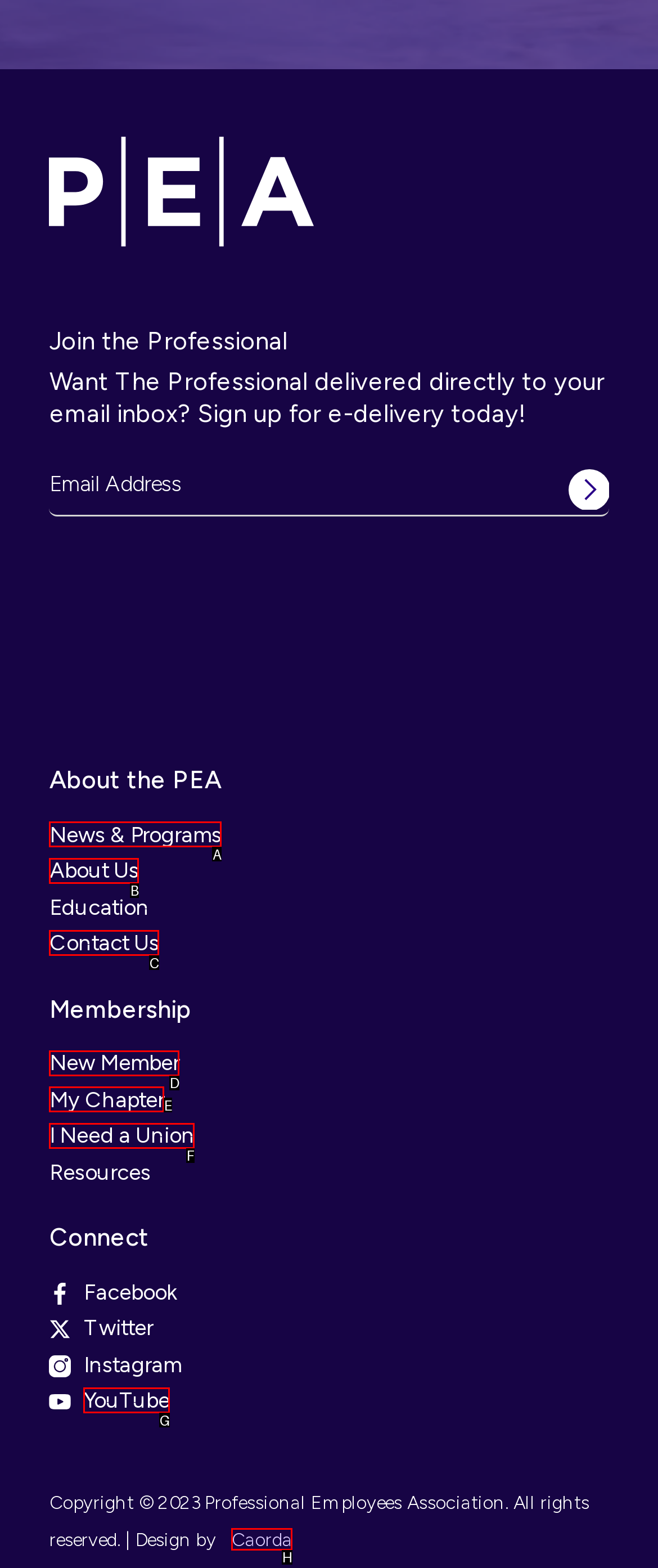Given the description: I Need a Union, identify the matching HTML element. Provide the letter of the correct option.

F